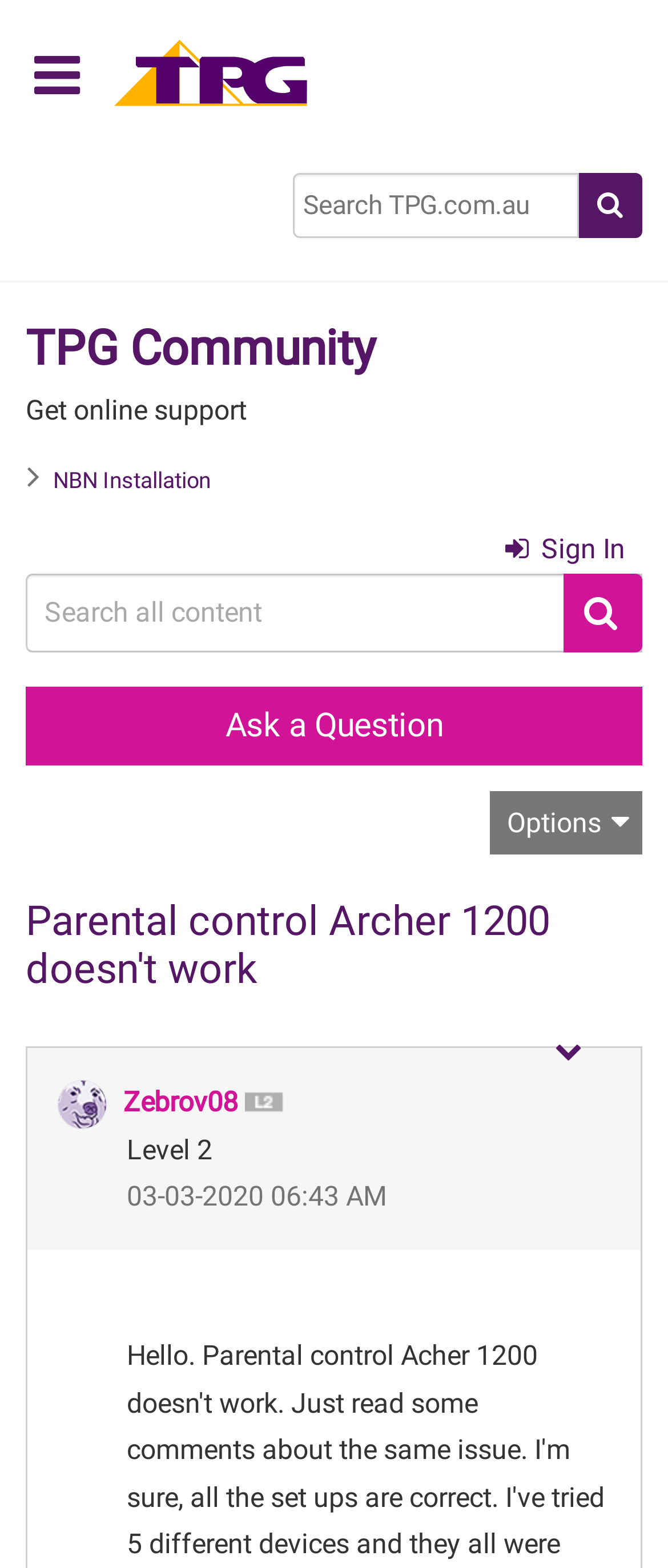Provide a single word or phrase answer to the question: 
What is the name of the community?

TPG Community